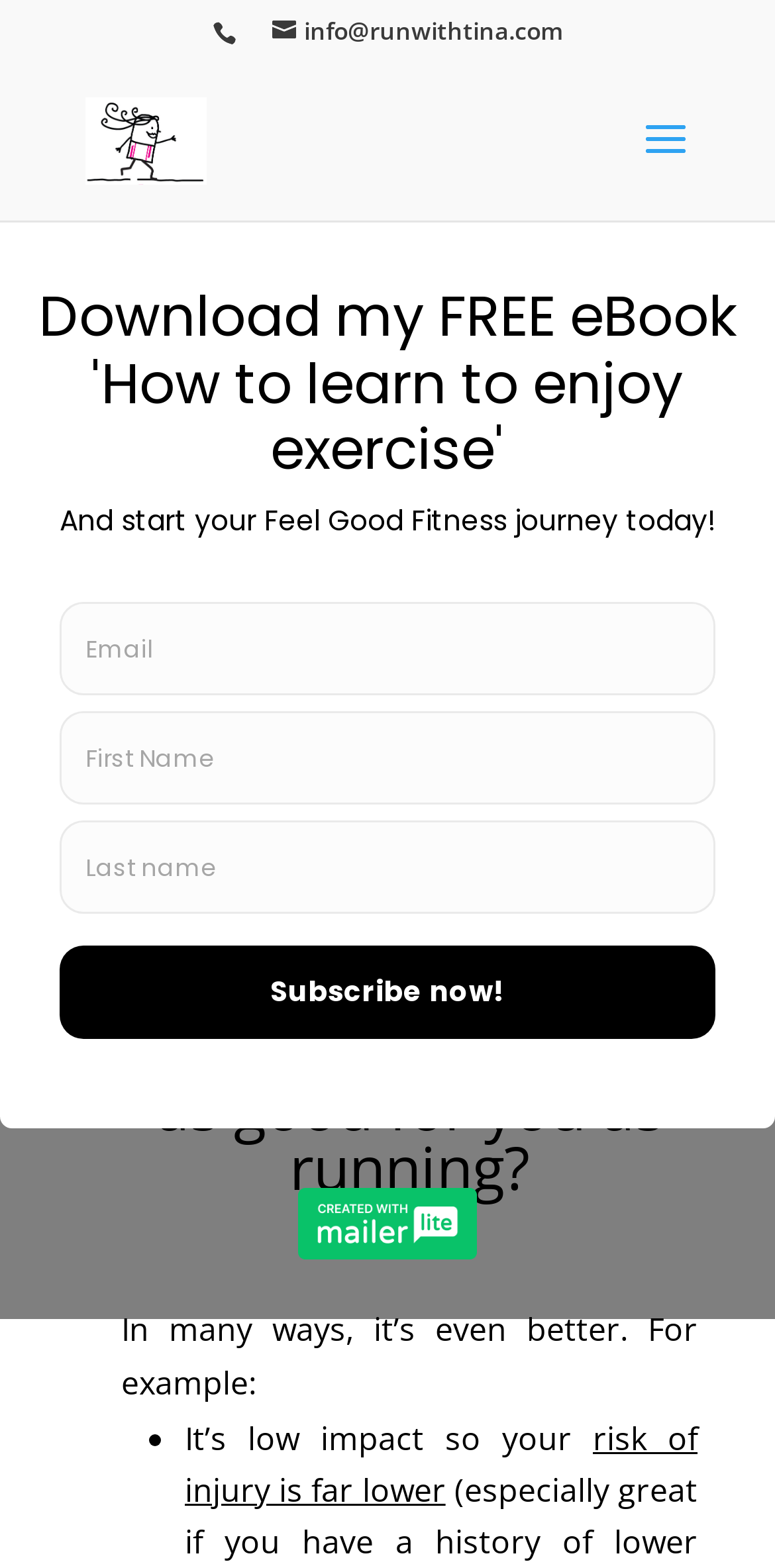What is the benefit of walking mentioned on the webpage?
Based on the image, answer the question in a detailed manner.

I found the answer by reading the bullet points on the webpage, which state that walking is 'low impact so your risk of injury is far lower', indicating that one of the benefits of walking is its low-impact nature.